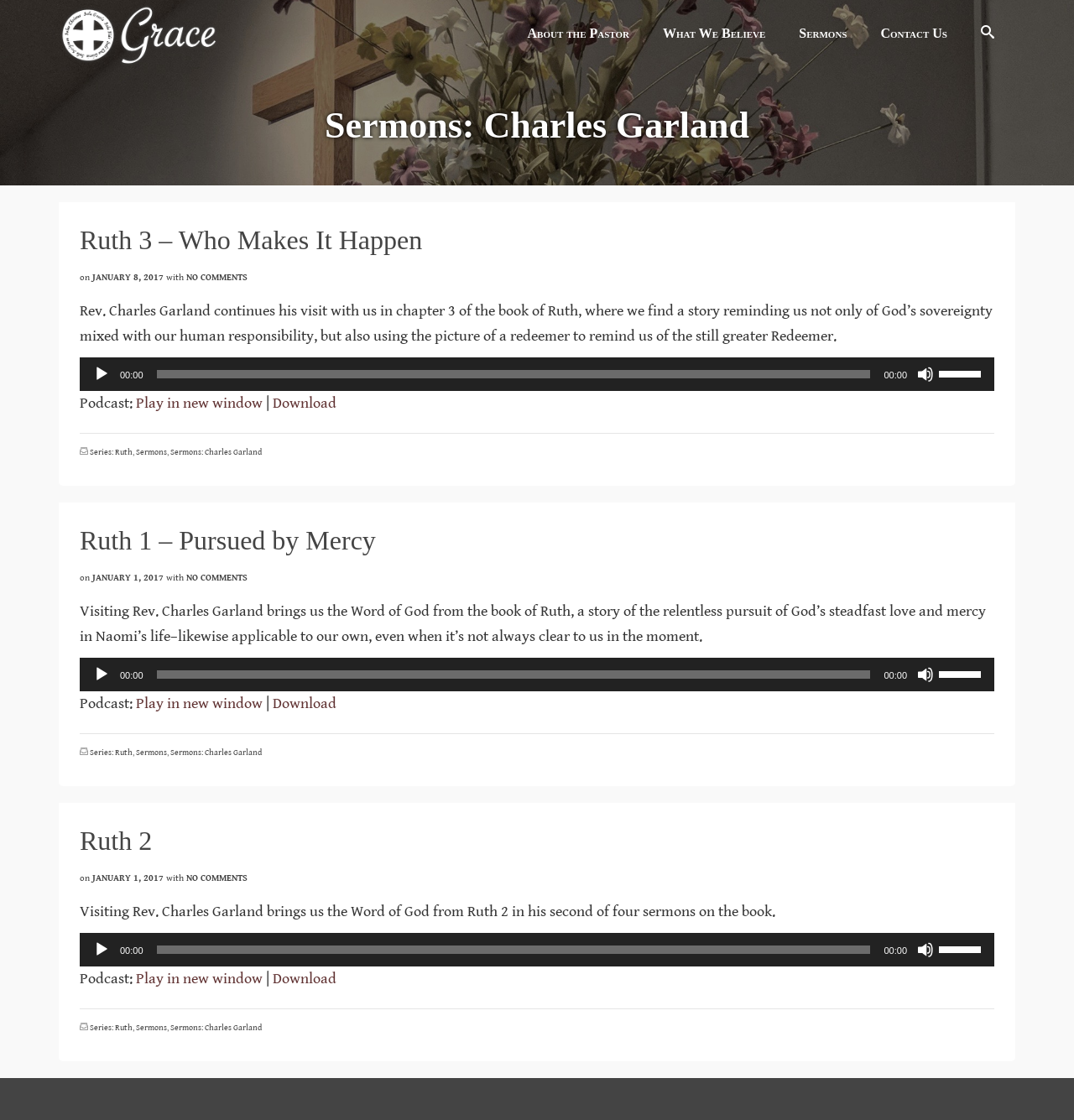Describe the webpage meticulously, covering all significant aspects.

The webpage is about sermons by Charles Garland at Grace United Reformed Church. At the top, there are six links: "About the Pastor", "What We Believe", "Sermons", "Contact Us", and a social media icon. Below these links, there is a heading "Sermons: Charles Garland" followed by a main section that contains three articles.

Each article represents a sermon, with a heading that includes the title of the sermon, such as "Ruth 3 – Who Makes It Happen" or "Ruth 1 – Pursued by Mercy". Below the heading, there is a brief description of the sermon, followed by an audio player that allows users to play, pause, and adjust the volume of the sermon. The audio player also displays the current time and allows users to download the sermon.

Below the audio player, there are links to play the sermon in a new window, download it, or view it as a podcast. Each sermon also has a footer section that includes links to the series "Ruth" and the category "Sermons: Charles Garland".

The three sermons are arranged vertically, with the first sermon at the top and the third sermon at the bottom. The overall layout is clean and easy to navigate, with clear headings and concise text.